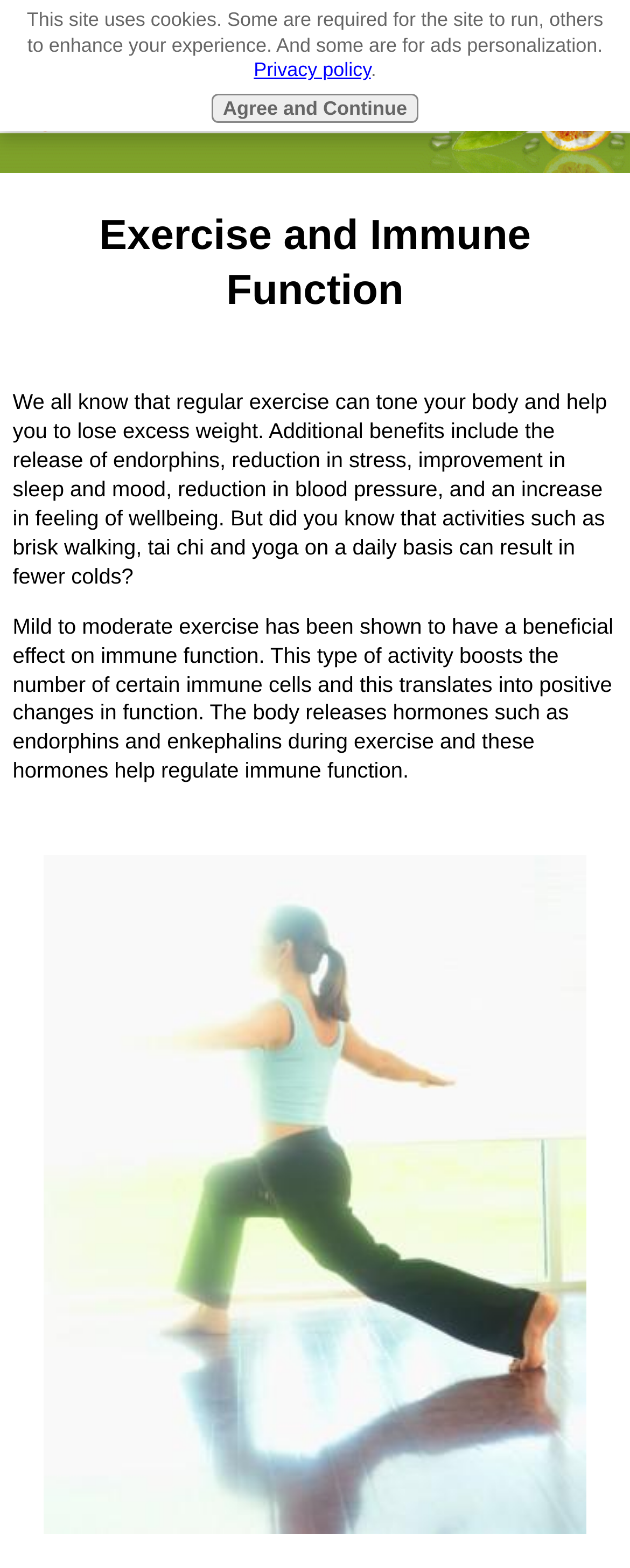Find the bounding box coordinates for the UI element that matches this description: "Navigation".

[0.505, 0.005, 0.98, 0.031]